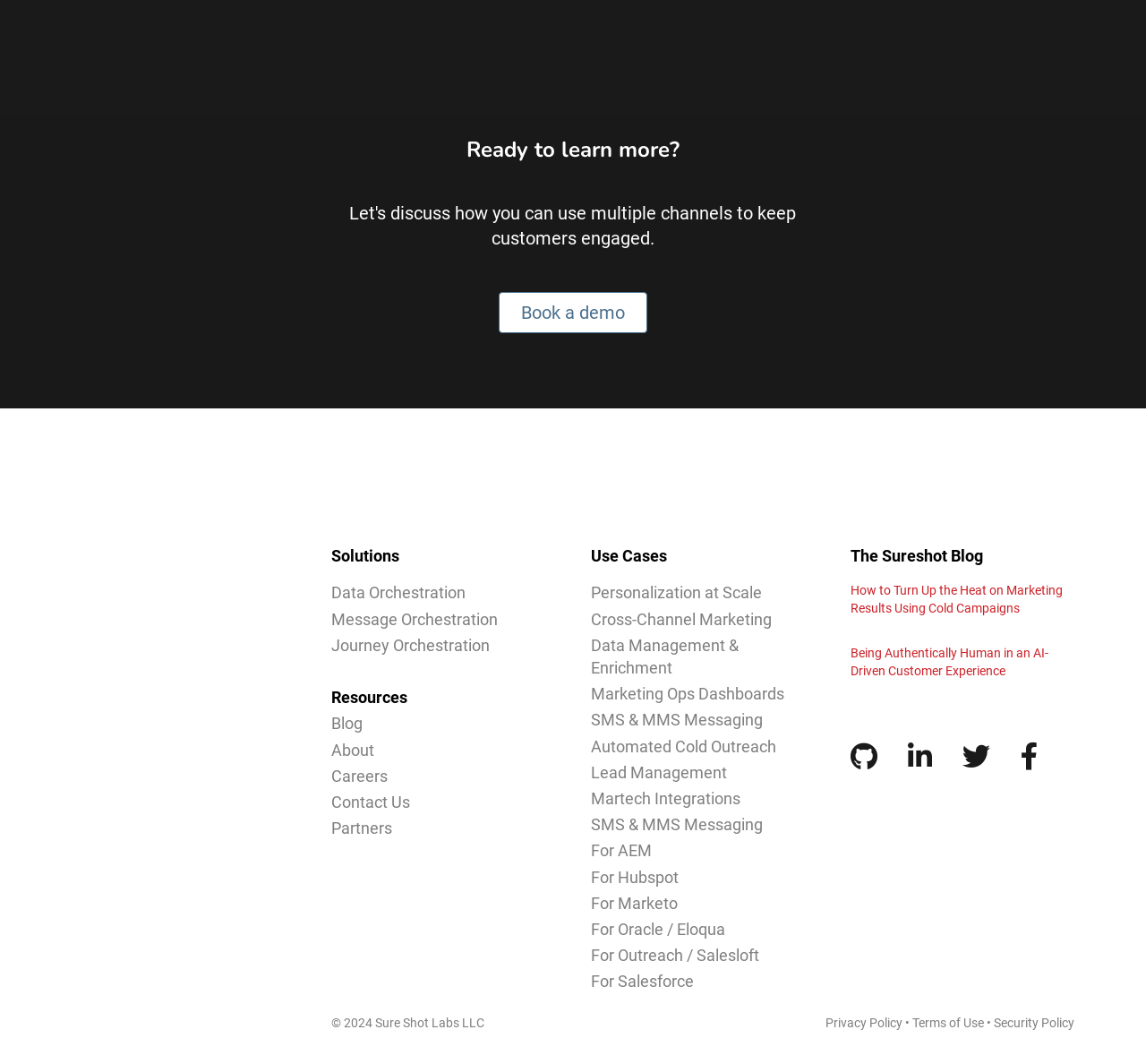Locate the bounding box coordinates of the element to click to perform the following action: 'Book a demo'. The coordinates should be given as four float values between 0 and 1, in the form of [left, top, right, bottom].

[0.435, 0.275, 0.564, 0.313]